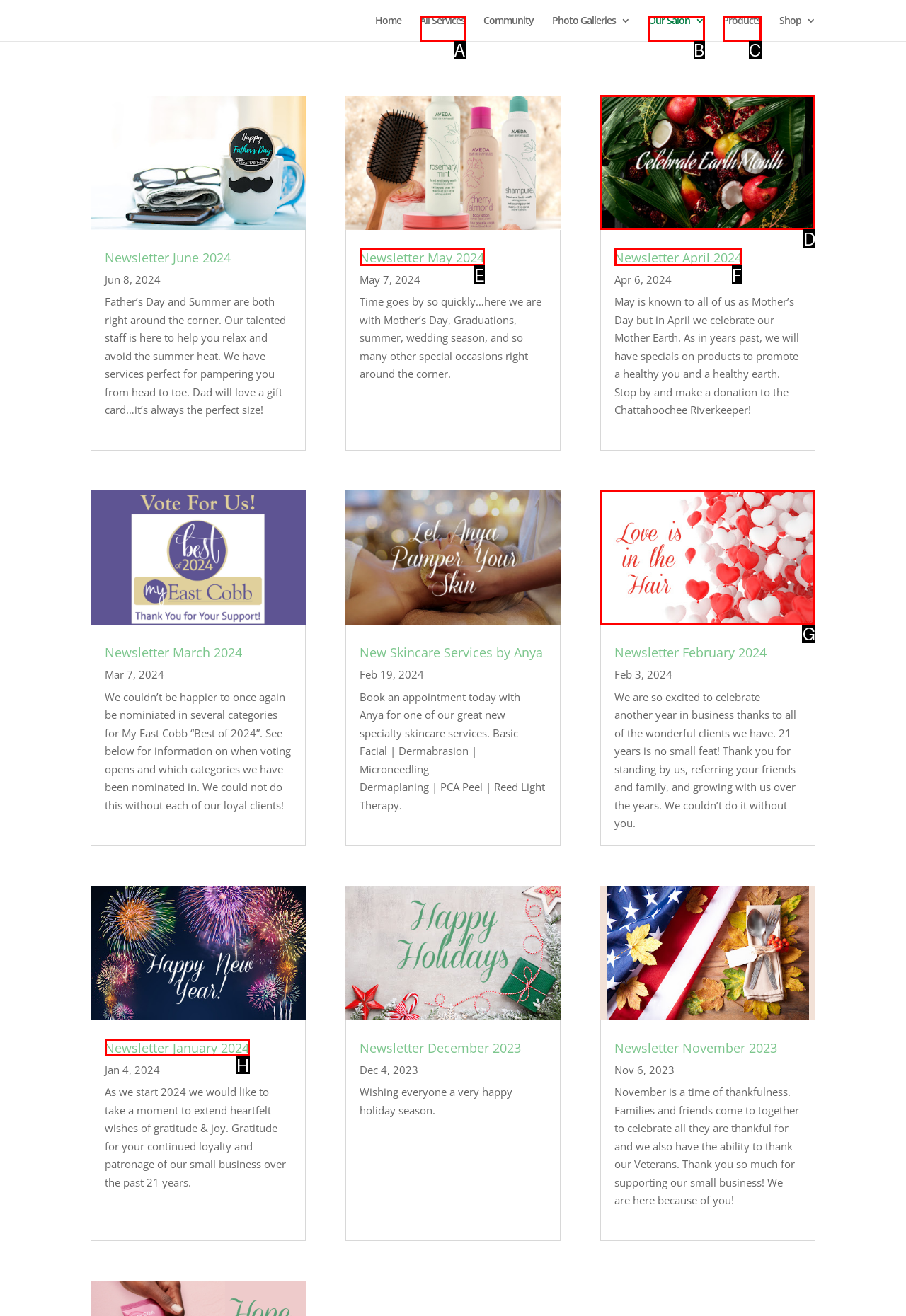Identify the UI element that best fits the description: Newsletter May 2024
Respond with the letter representing the correct option.

E